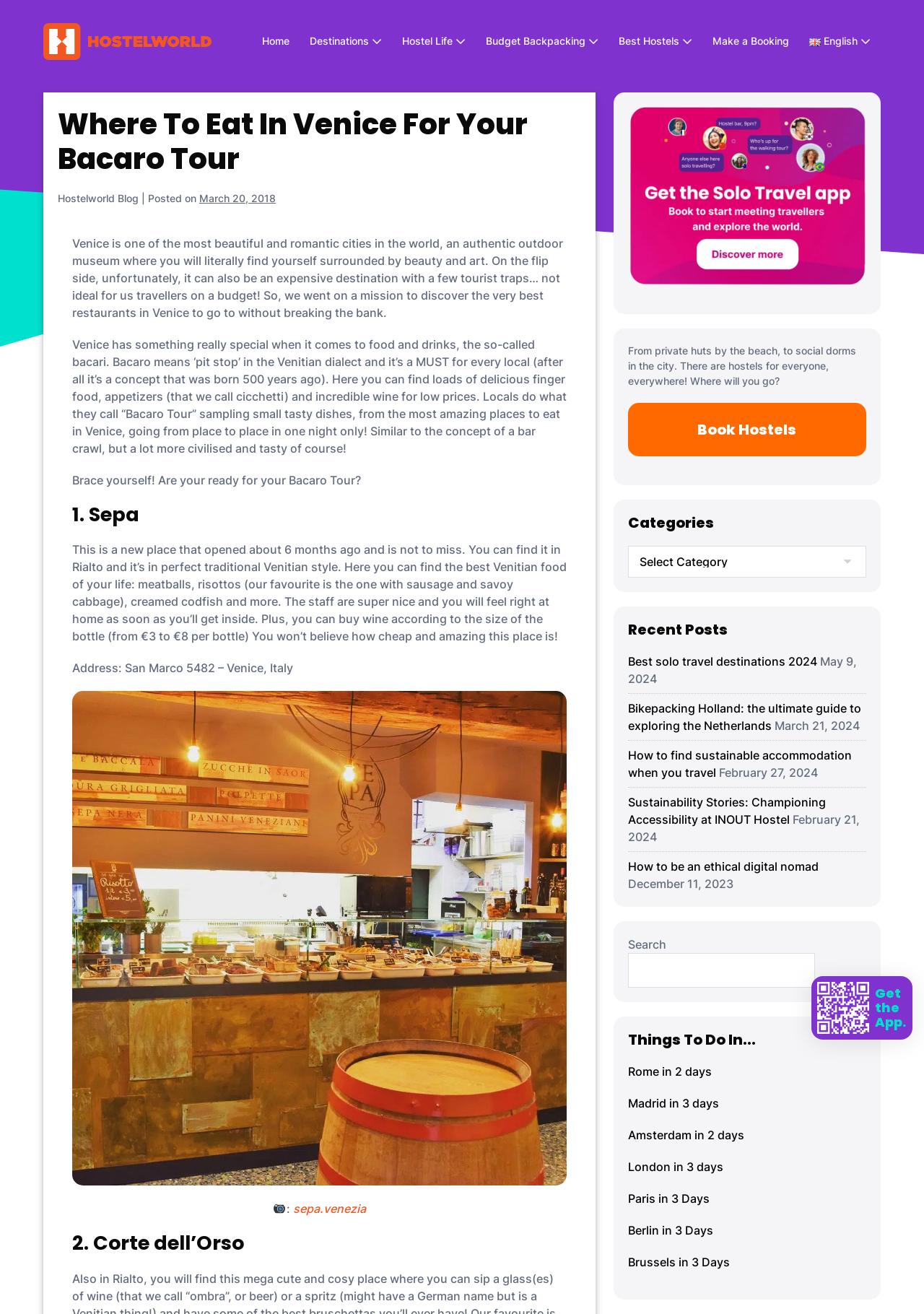Locate the bounding box of the UI element with the following description: "Berlin in 3 Days".

[0.68, 0.931, 0.772, 0.942]